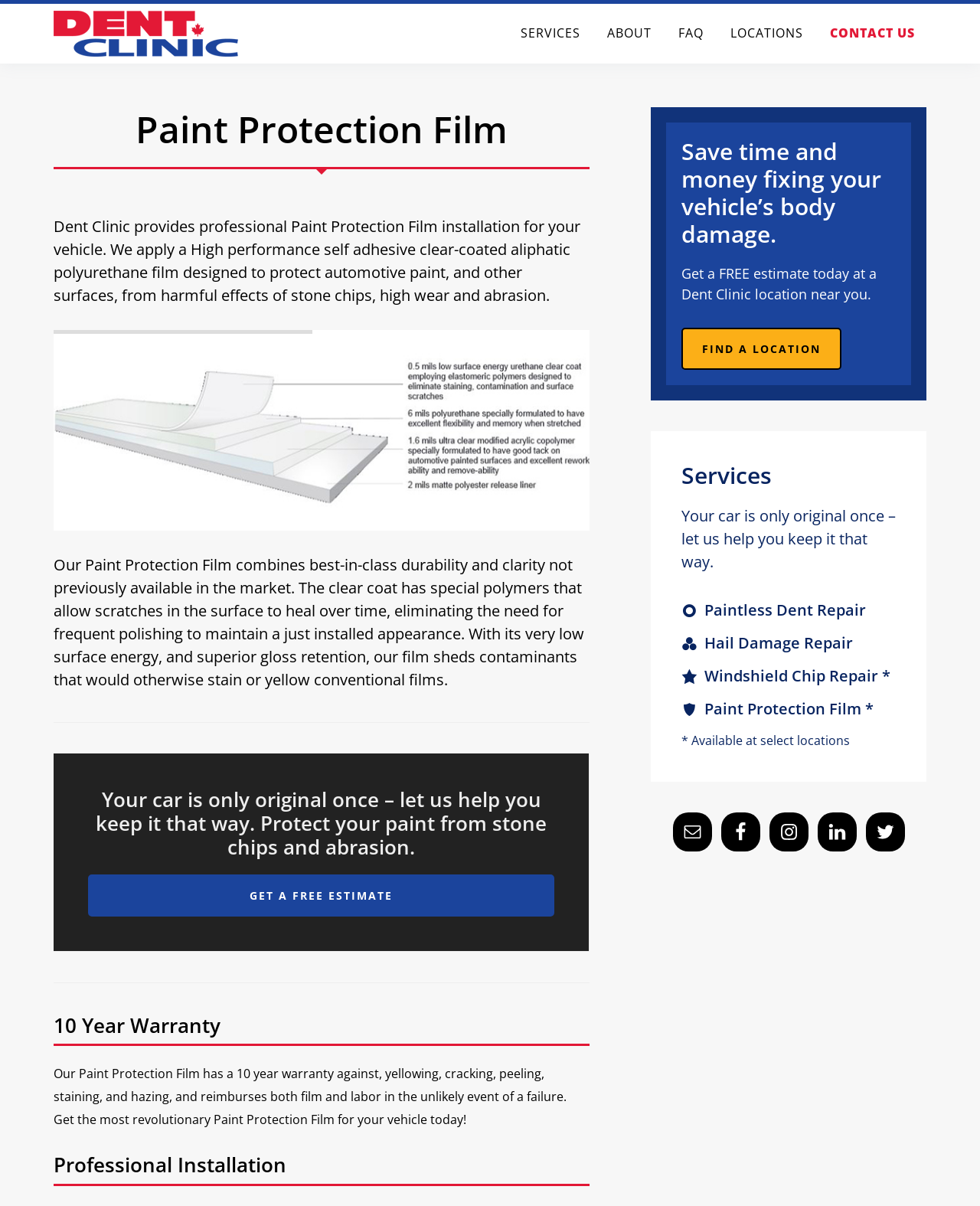Find the bounding box coordinates for the element described here: "Services".

[0.52, 0.003, 0.604, 0.053]